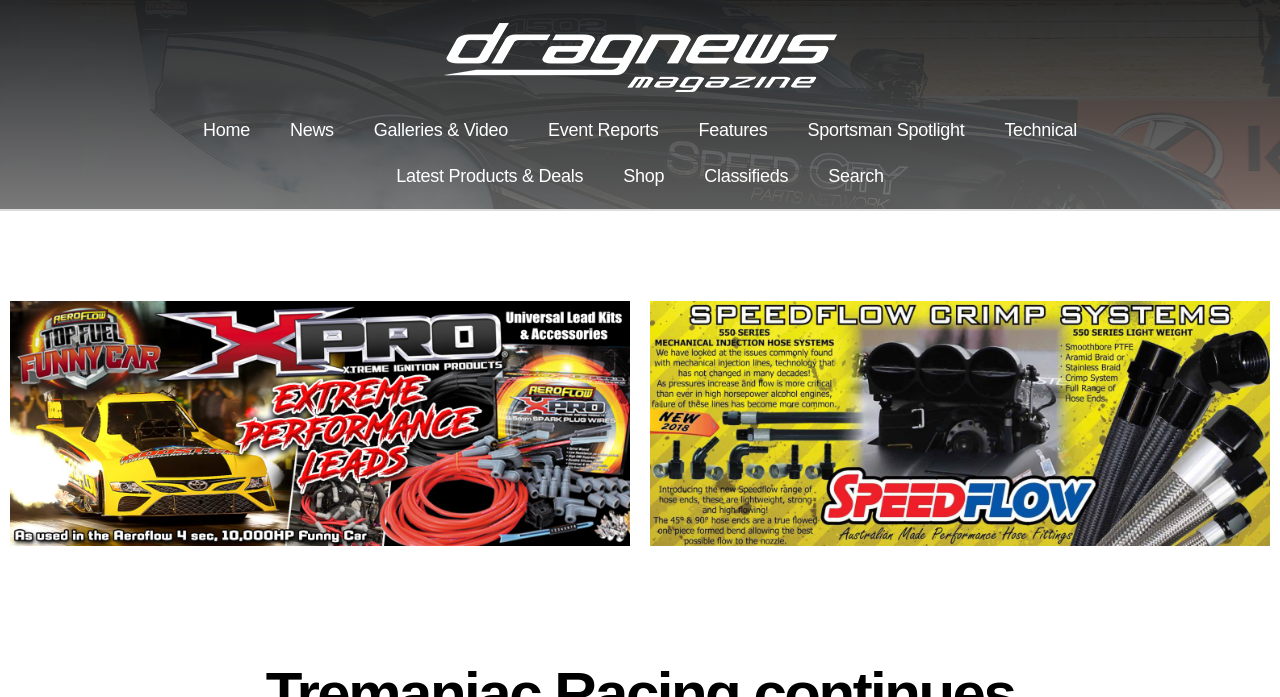Review the image closely and give a comprehensive answer to the question: What is the category of the 'Event Reports' link?

I analyzed the content of the link and found that 'Event Reports' is related to news and updates about events, so it falls under the category of news.